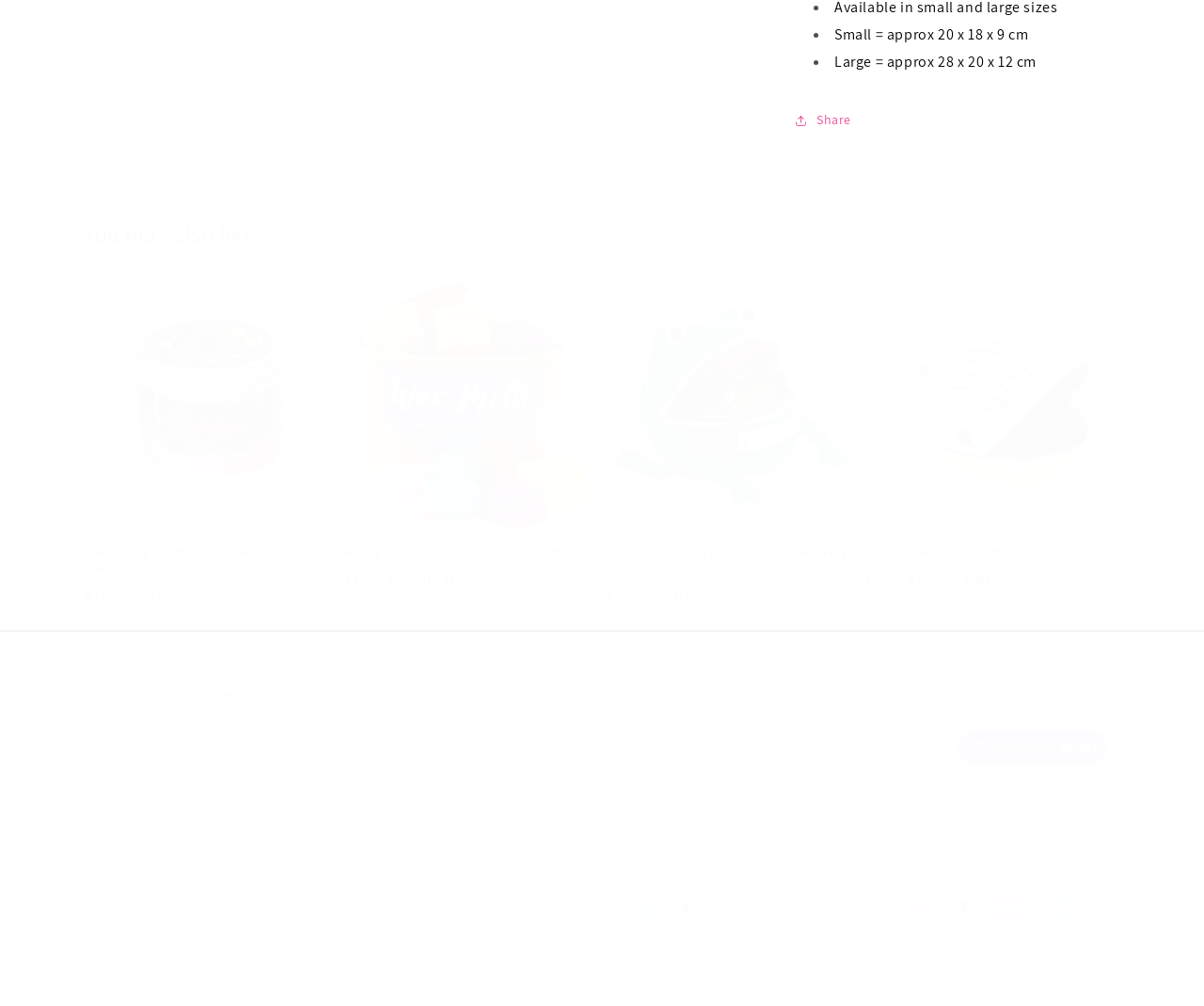What is the name of the second product?
Kindly offer a comprehensive and detailed response to the question.

I found the name of the second product by looking at the heading above the image, which says 'Happy Piranha's Pick 'n' Mix Wax Melts'.